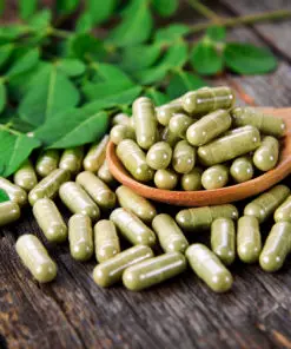Where are the kratom sources from?
Based on the visual, give a brief answer using one word or a short phrase.

Indonesia